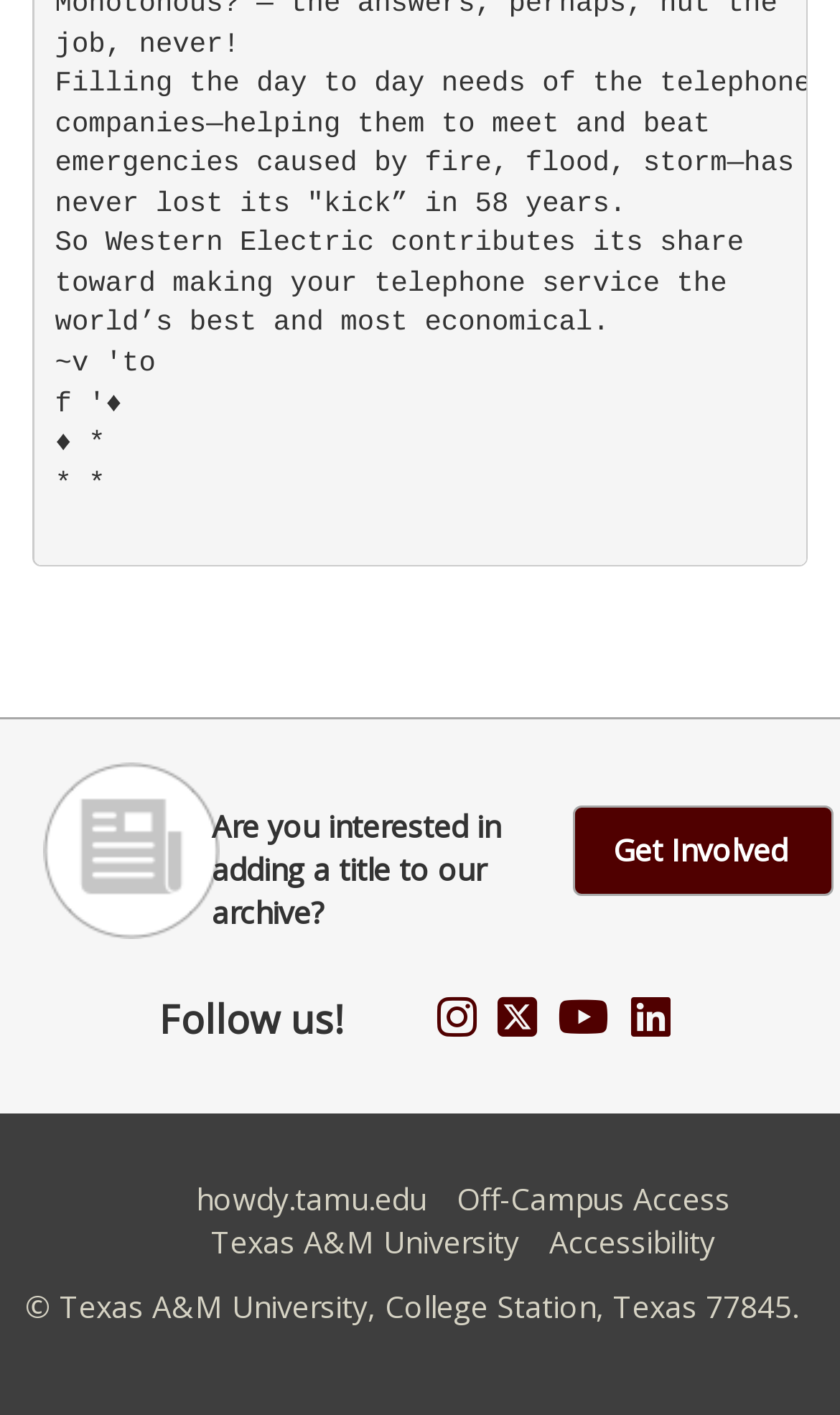How many social media links are there?
From the screenshot, supply a one-word or short-phrase answer.

4